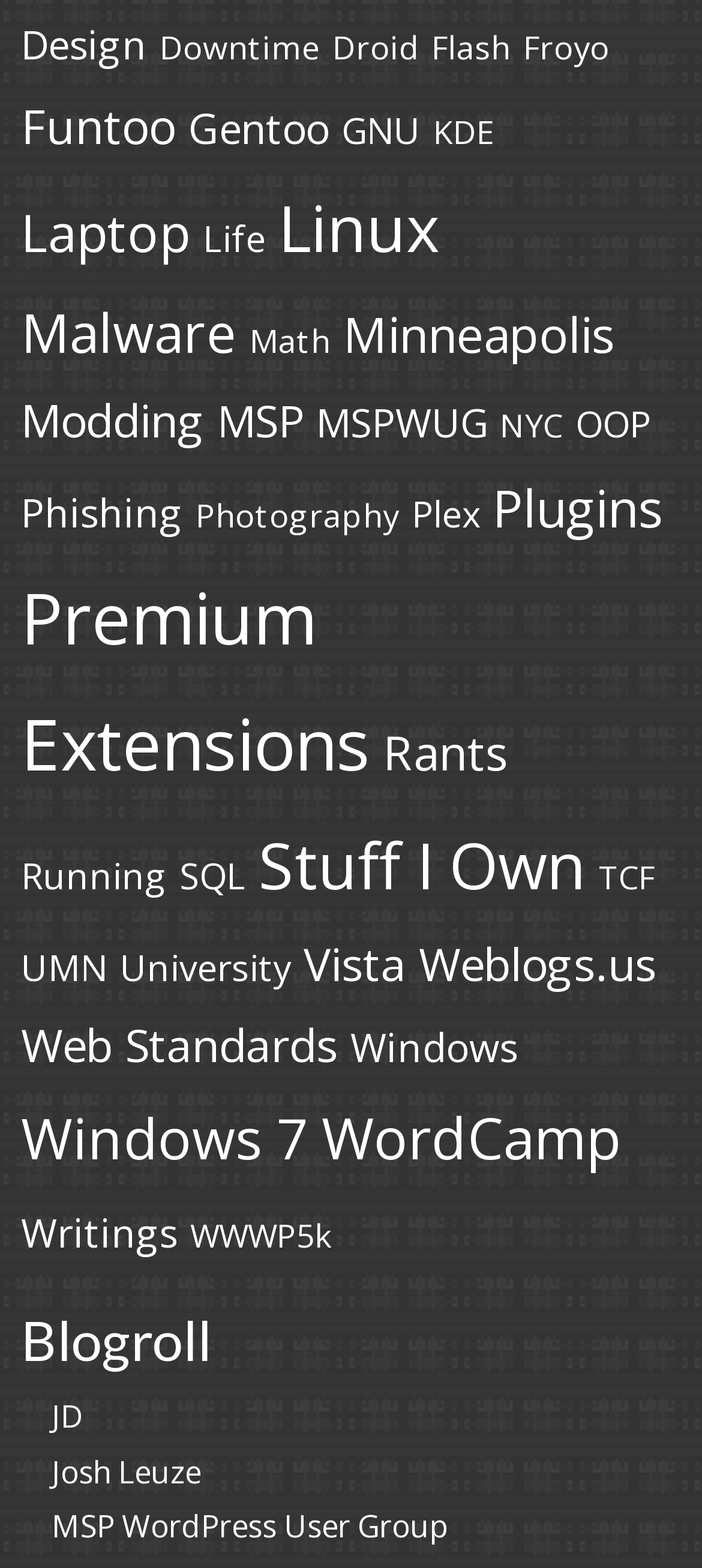What is the second category from the top?
Please look at the screenshot and answer using one word or phrase.

Downtime